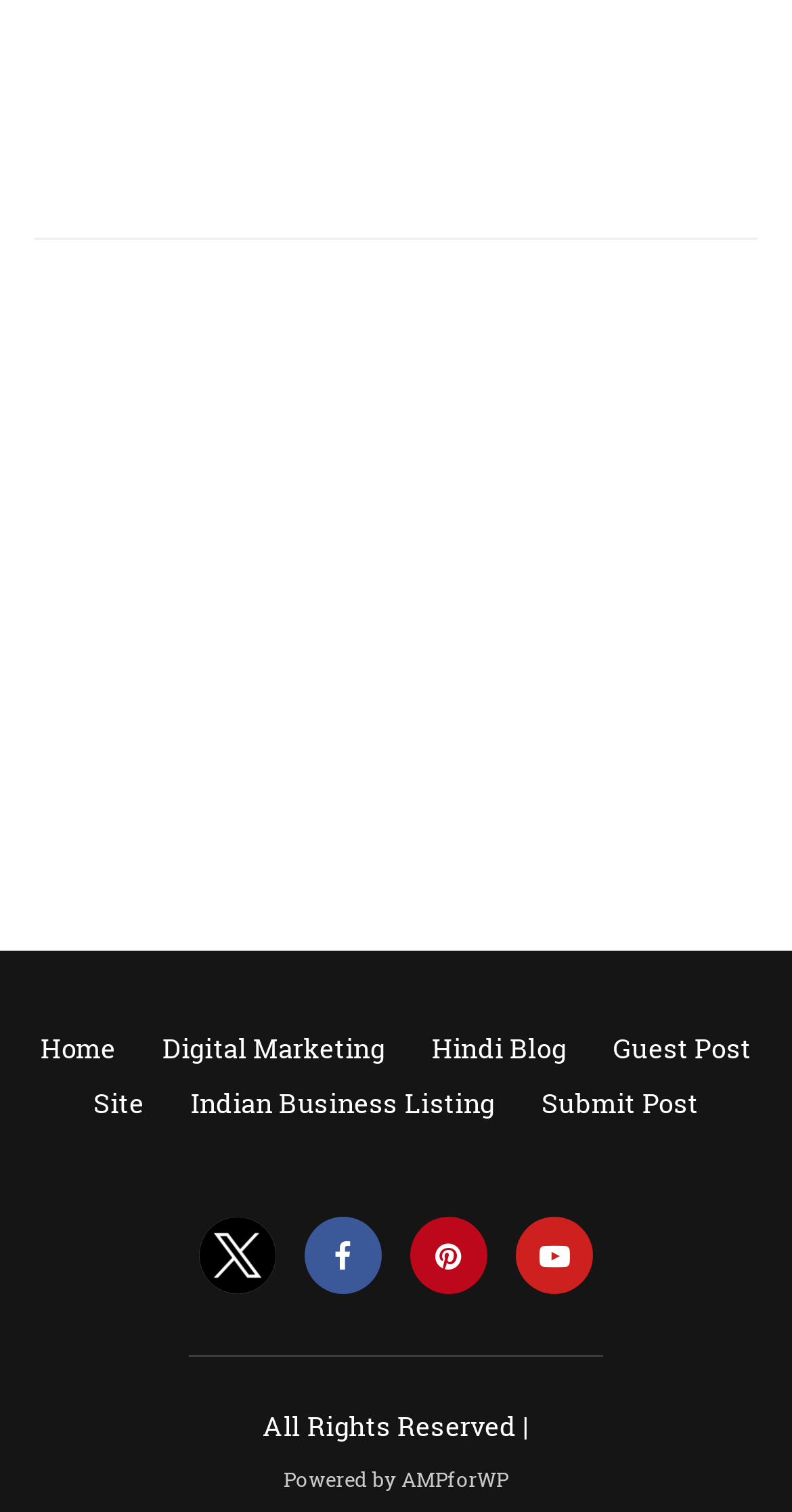Give the bounding box coordinates for this UI element: "Powered by AMPforWP". The coordinates should be four float numbers between 0 and 1, arranged as [left, top, right, bottom].

[0.358, 0.969, 0.642, 0.987]